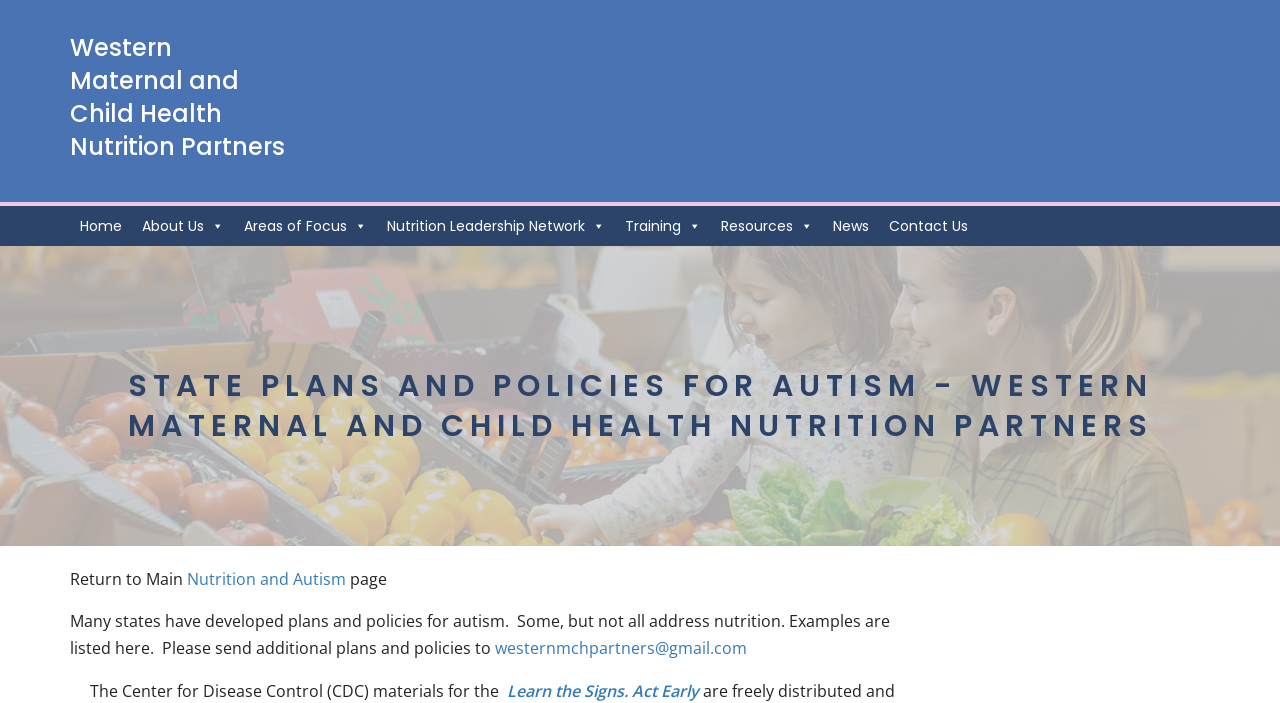Identify the bounding box coordinates for the element you need to click to achieve the following task: "contact us". The coordinates must be four float values ranging from 0 to 1, formatted as [left, top, right, bottom].

[0.687, 0.293, 0.764, 0.35]